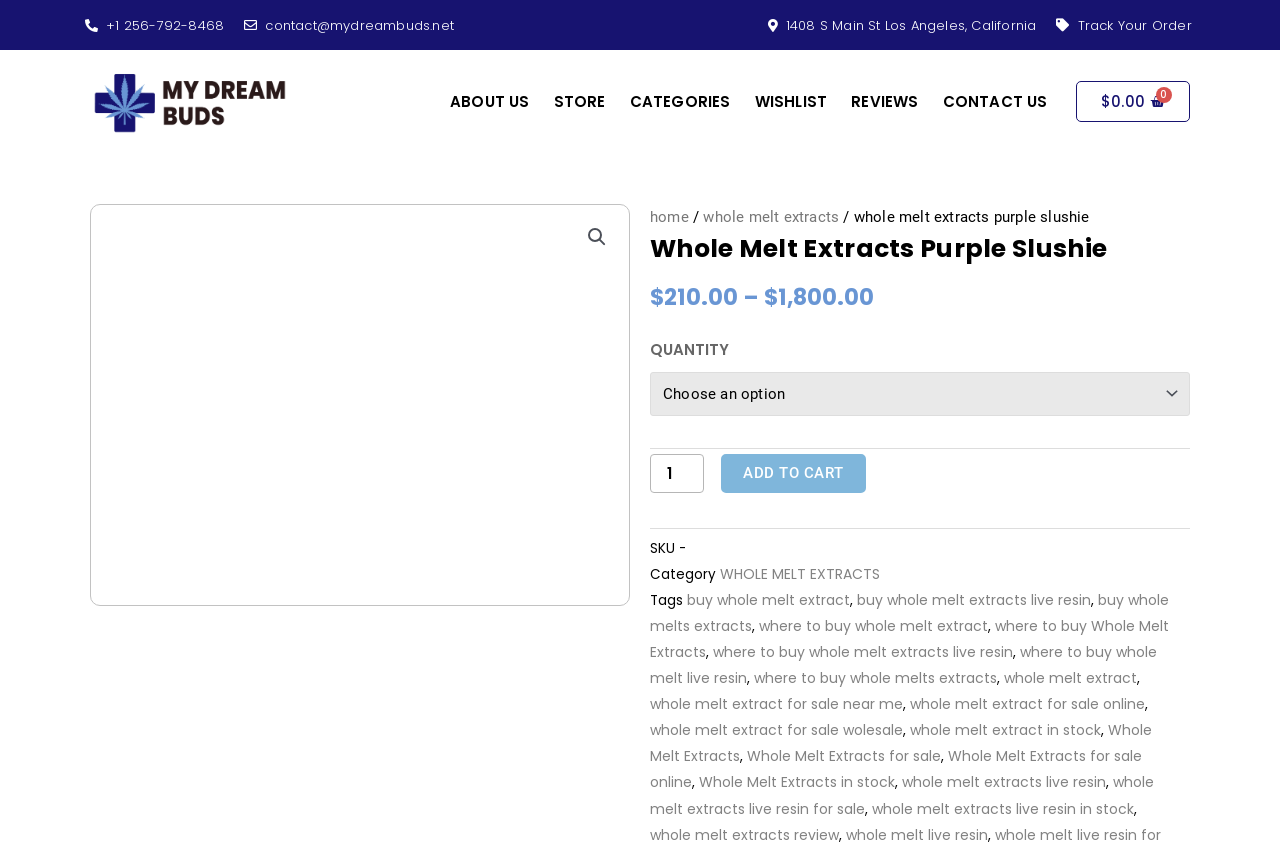Locate the coordinates of the bounding box for the clickable region that fulfills this instruction: "Track your order".

[0.825, 0.023, 0.931, 0.038]